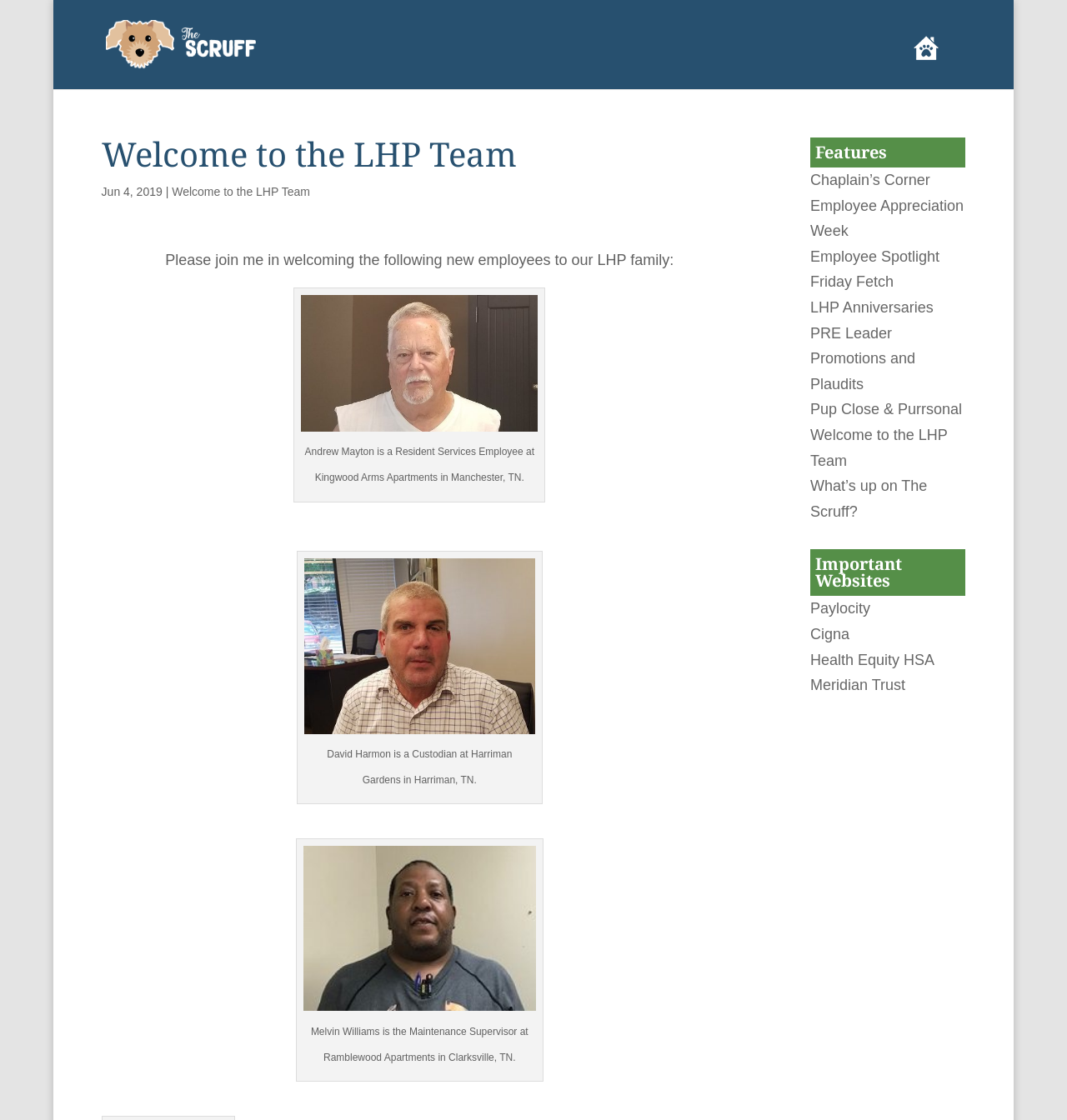Please find the bounding box coordinates in the format (top-left x, top-left y, bottom-right x, bottom-right y) for the given element description. Ensure the coordinates are floating point numbers between 0 and 1. Description: Welcome to the LHP Team

[0.759, 0.381, 0.888, 0.419]